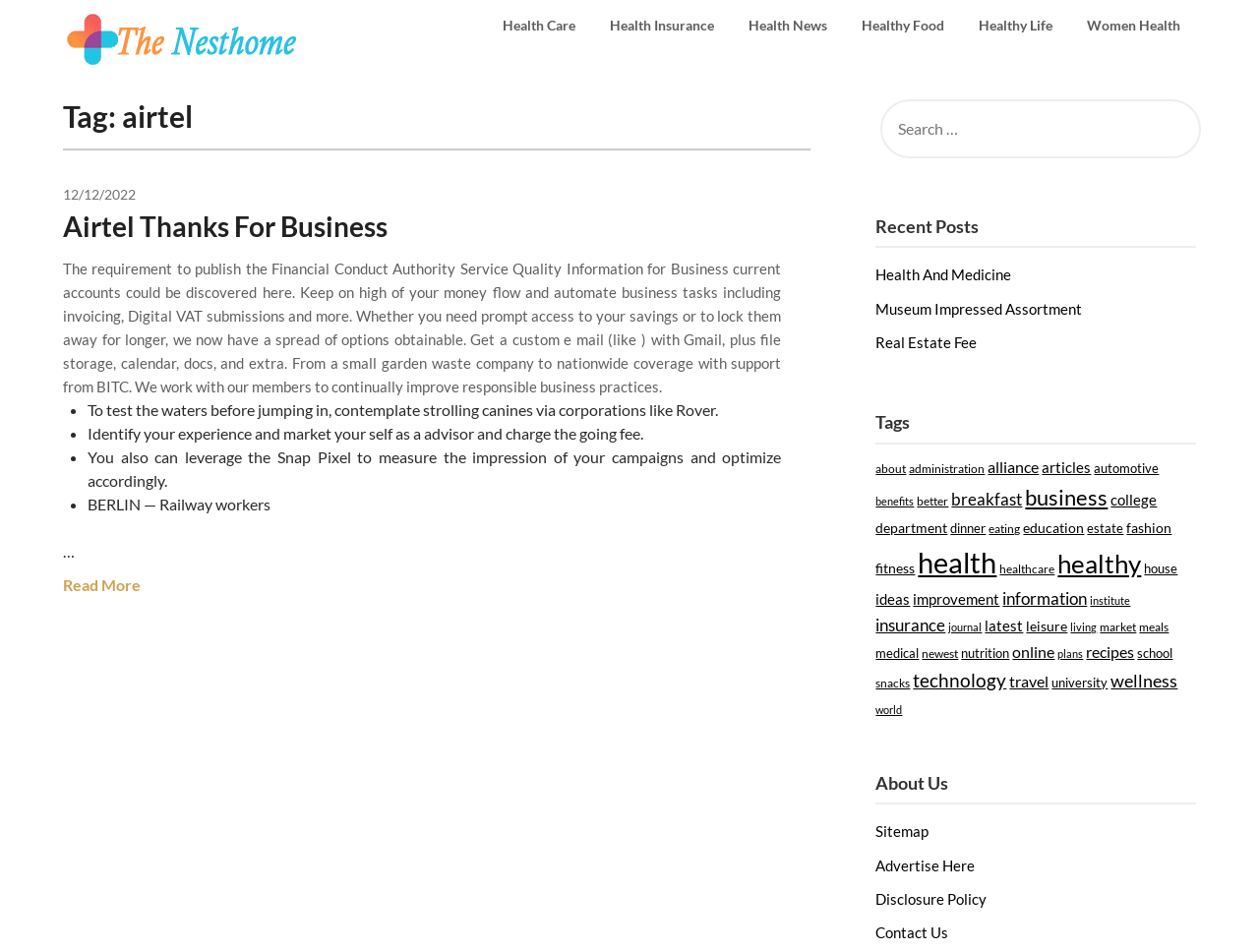Based on the visual content of the image, answer the question thoroughly: What is the date of the article 'Airtel Thanks For Business'?

The date of the article 'Airtel Thanks For Business' is mentioned as '12/12/2022' at the top of the article content.